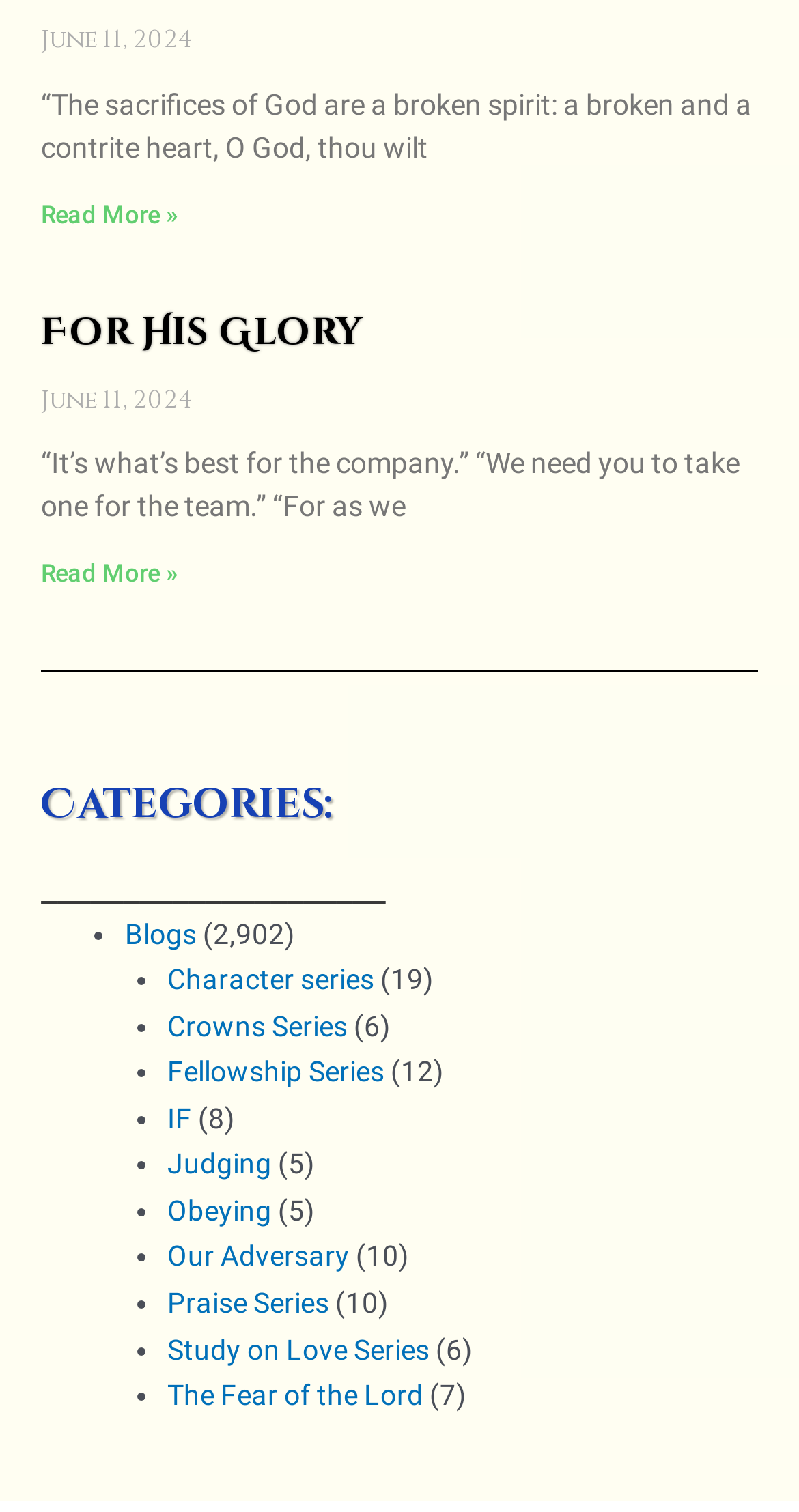Determine the bounding box for the described HTML element: "Praise Series". Ensure the coordinates are four float numbers between 0 and 1 in the format [left, top, right, bottom].

[0.209, 0.851, 0.412, 0.872]